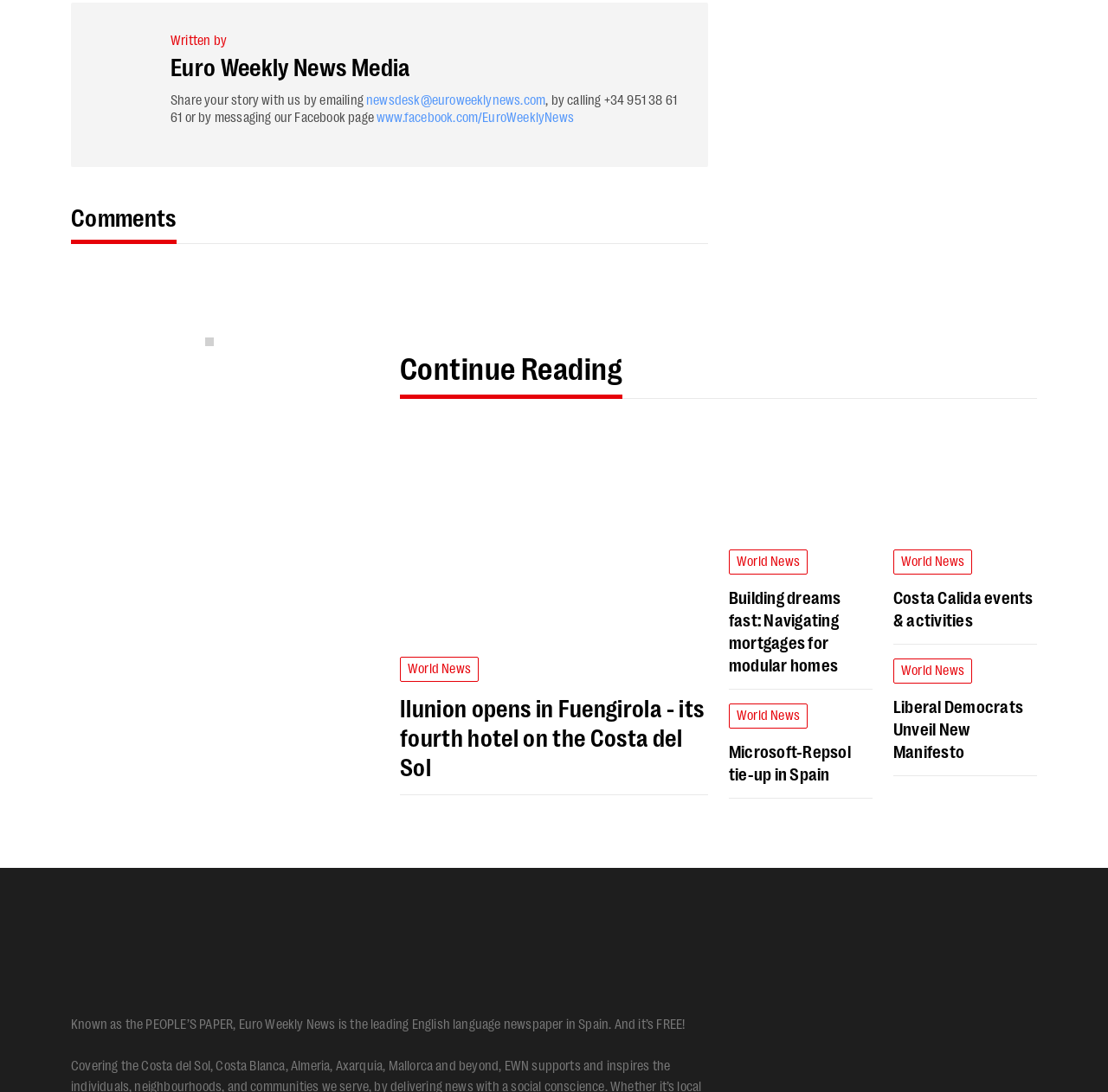Please identify the bounding box coordinates of the region to click in order to complete the given instruction: "Click on the 'Euro Weekly News Media' link". The coordinates should be four float numbers between 0 and 1, i.e., [left, top, right, bottom].

[0.154, 0.047, 0.614, 0.074]